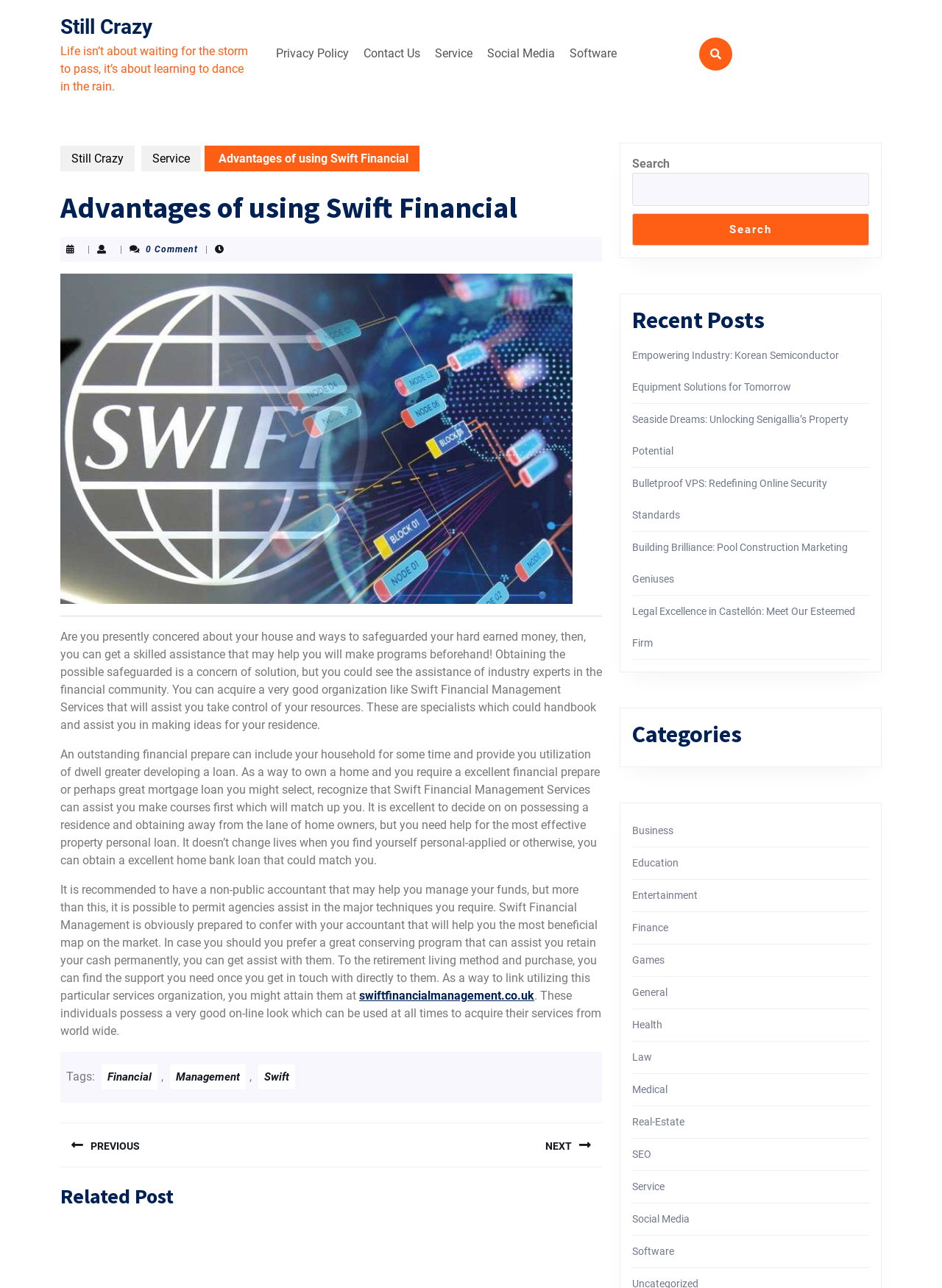Locate the bounding box coordinates of the clickable area to execute the instruction: "Click on the 'swiftfinancialmanagement.co.uk' link". Provide the coordinates as four float numbers between 0 and 1, represented as [left, top, right, bottom].

[0.381, 0.768, 0.567, 0.778]